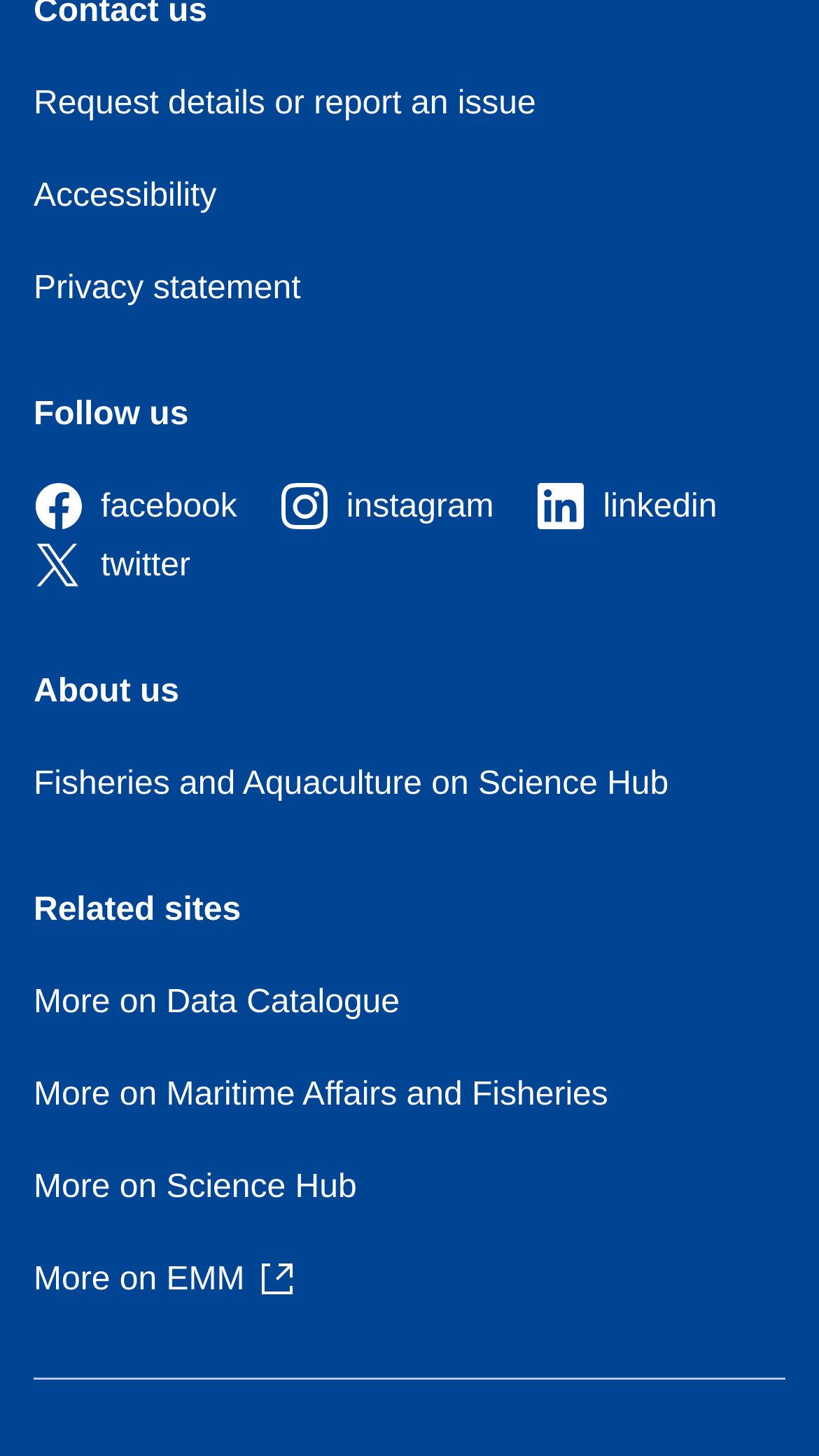Respond with a single word or phrase for the following question: 
What is the first link under 'Follow us'?

facebook